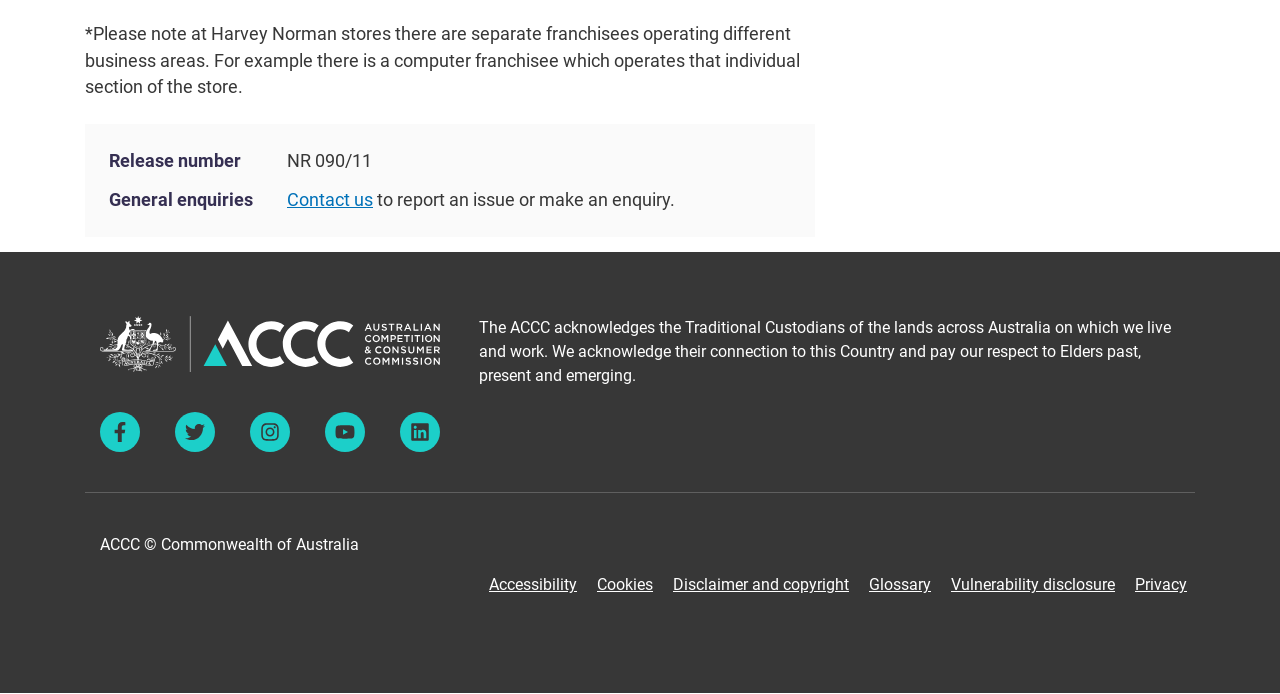What is the acknowledgement mentioned at the bottom of the page?
Based on the screenshot, provide a one-word or short-phrase response.

Traditional Custodians of the lands across Australia